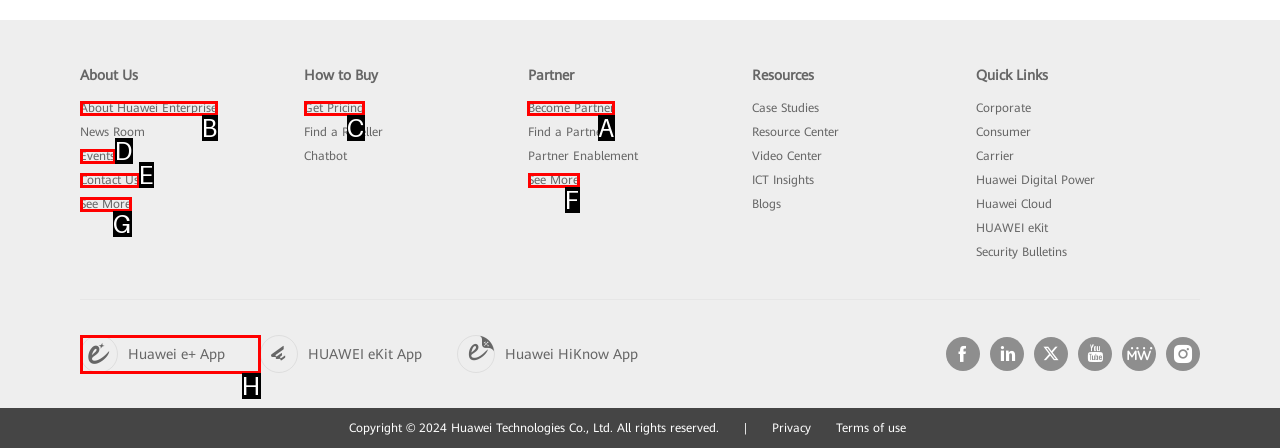Identify the correct UI element to click for this instruction: Become Partner
Respond with the appropriate option's letter from the provided choices directly.

A